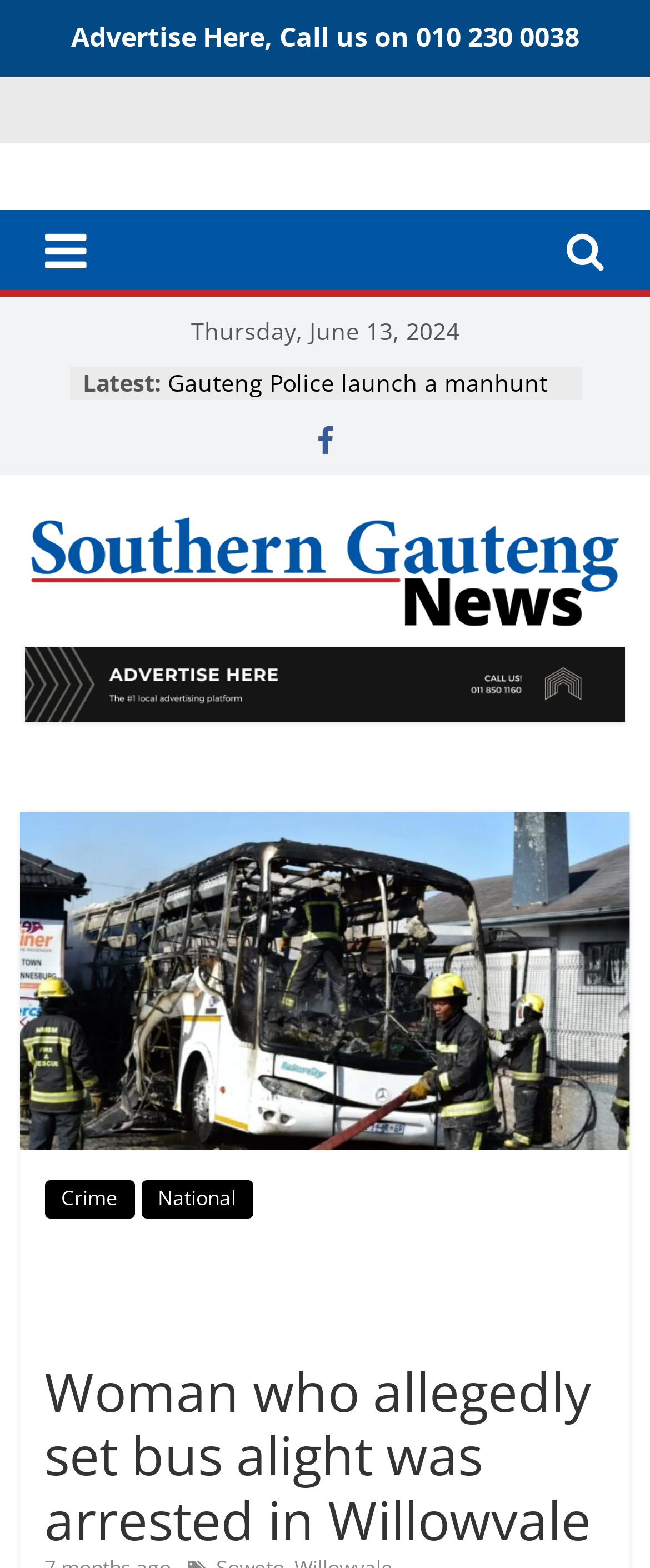Can you find the bounding box coordinates of the area I should click to execute the following instruction: "Read the article about the woman who set a bus alight"?

[0.068, 0.862, 0.932, 0.99]